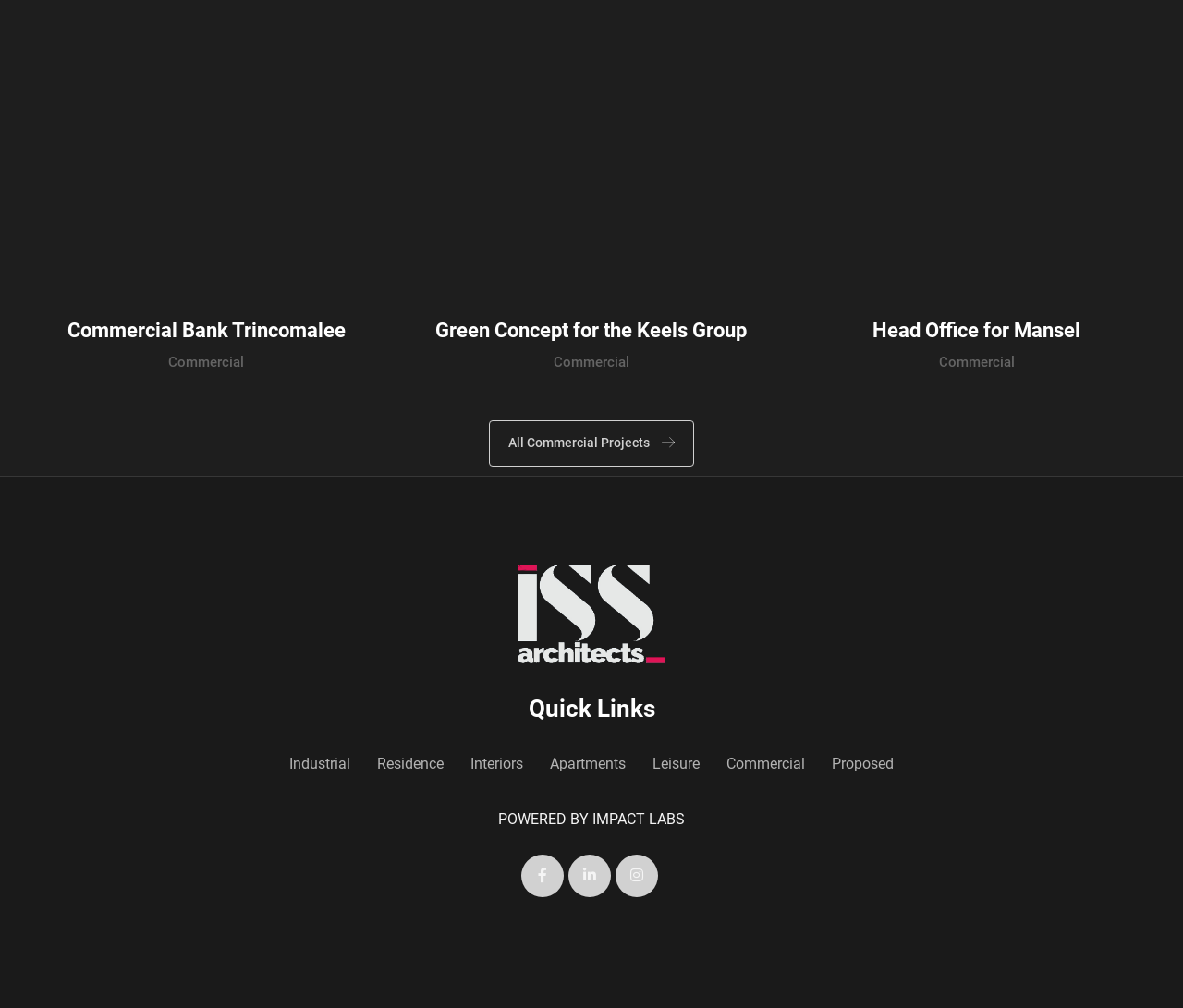Answer the question below using just one word or a short phrase: 
How many social media links are there?

3